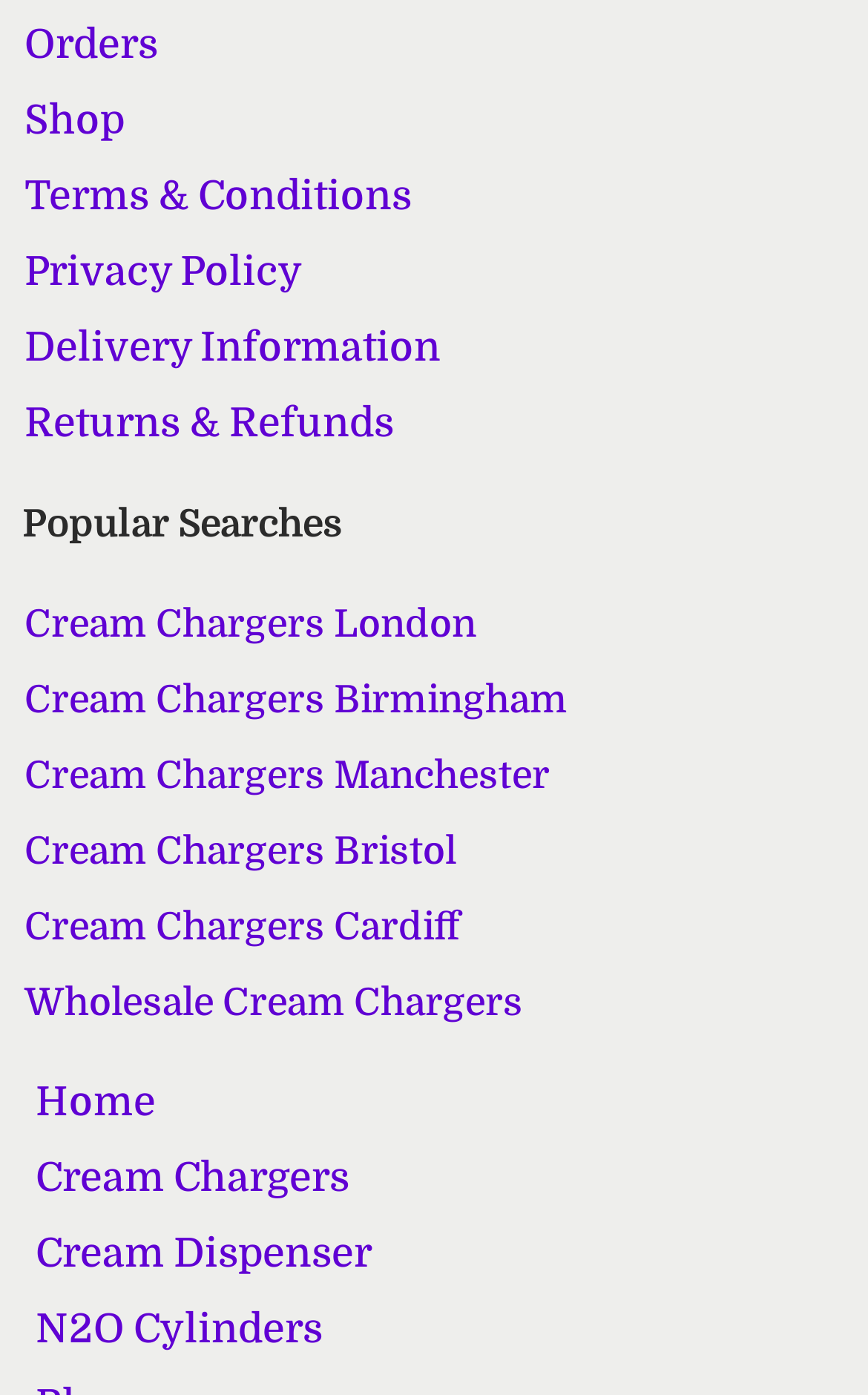Please respond in a single word or phrase: 
What is the last item in the bottom navigation bar?

N2O Cylinders